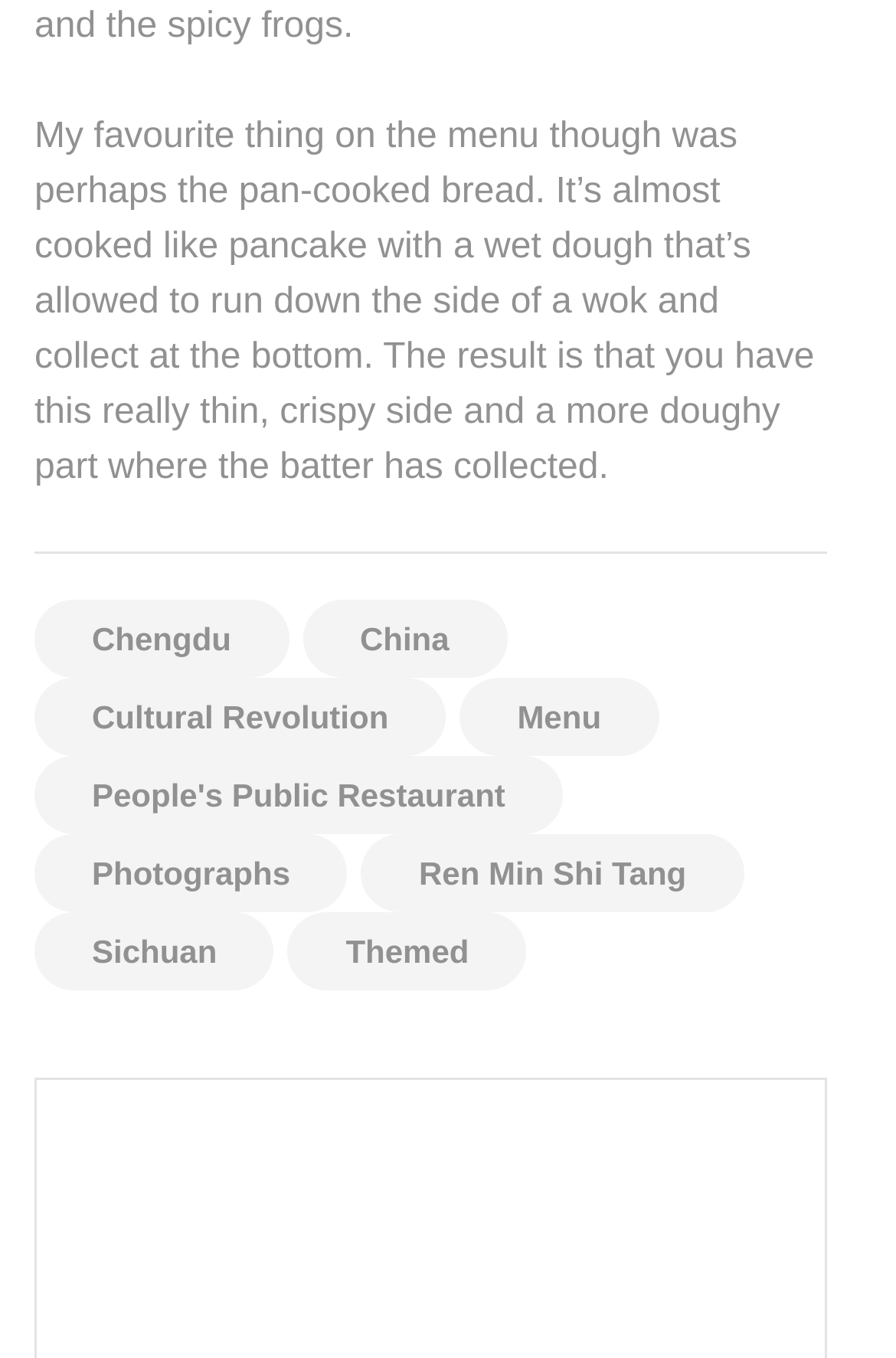Predict the bounding box coordinates of the area that should be clicked to accomplish the following instruction: "Click on Chengdu". The bounding box coordinates should consist of four float numbers between 0 and 1, i.e., [left, top, right, bottom].

[0.038, 0.442, 0.322, 0.499]